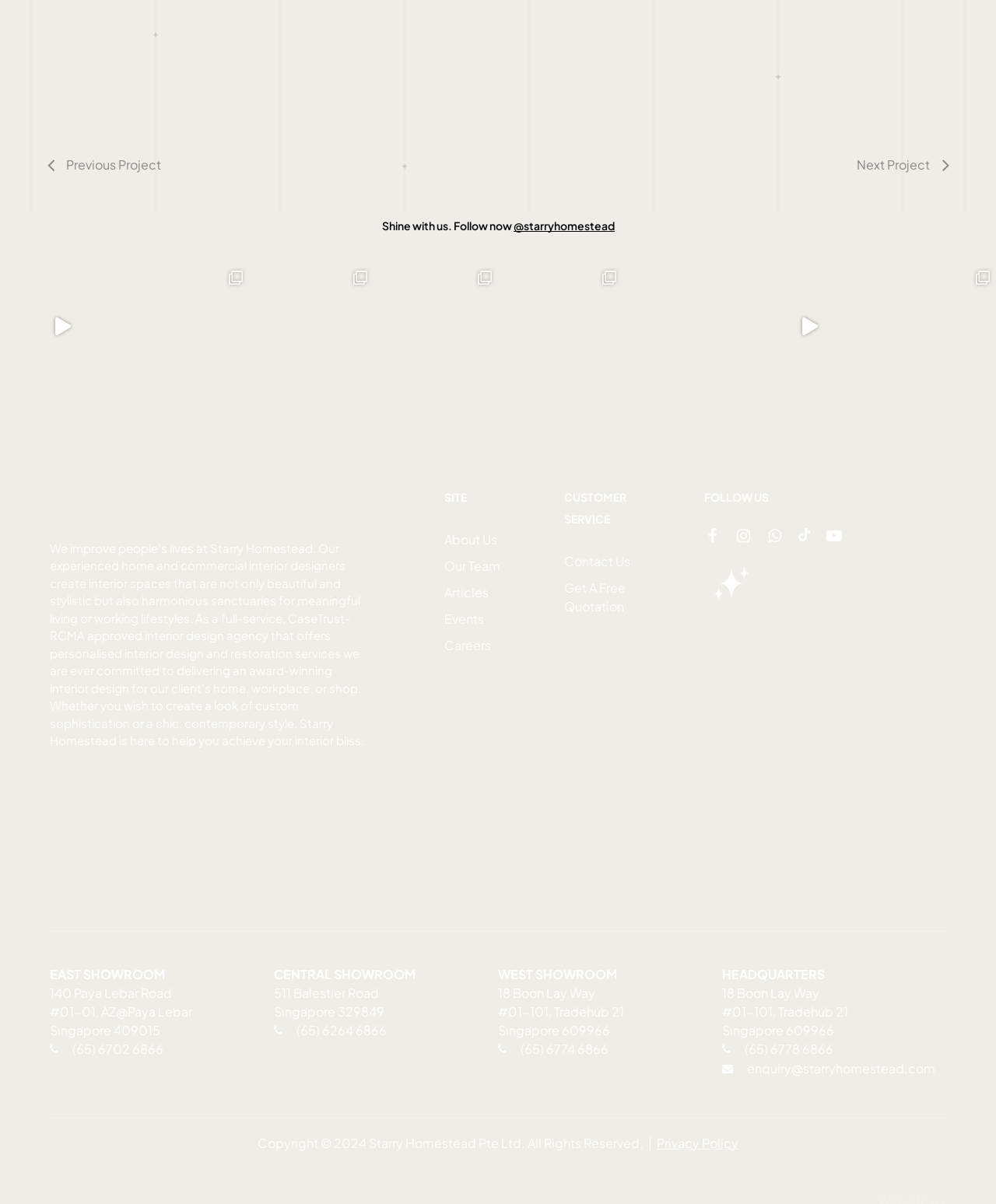Extract the bounding box coordinates for the UI element described by the text: "parent_node: Ceiling mounted LED retangu...". The coordinates should be in the form of [left, top, right, bottom] with values between 0 and 1.

None